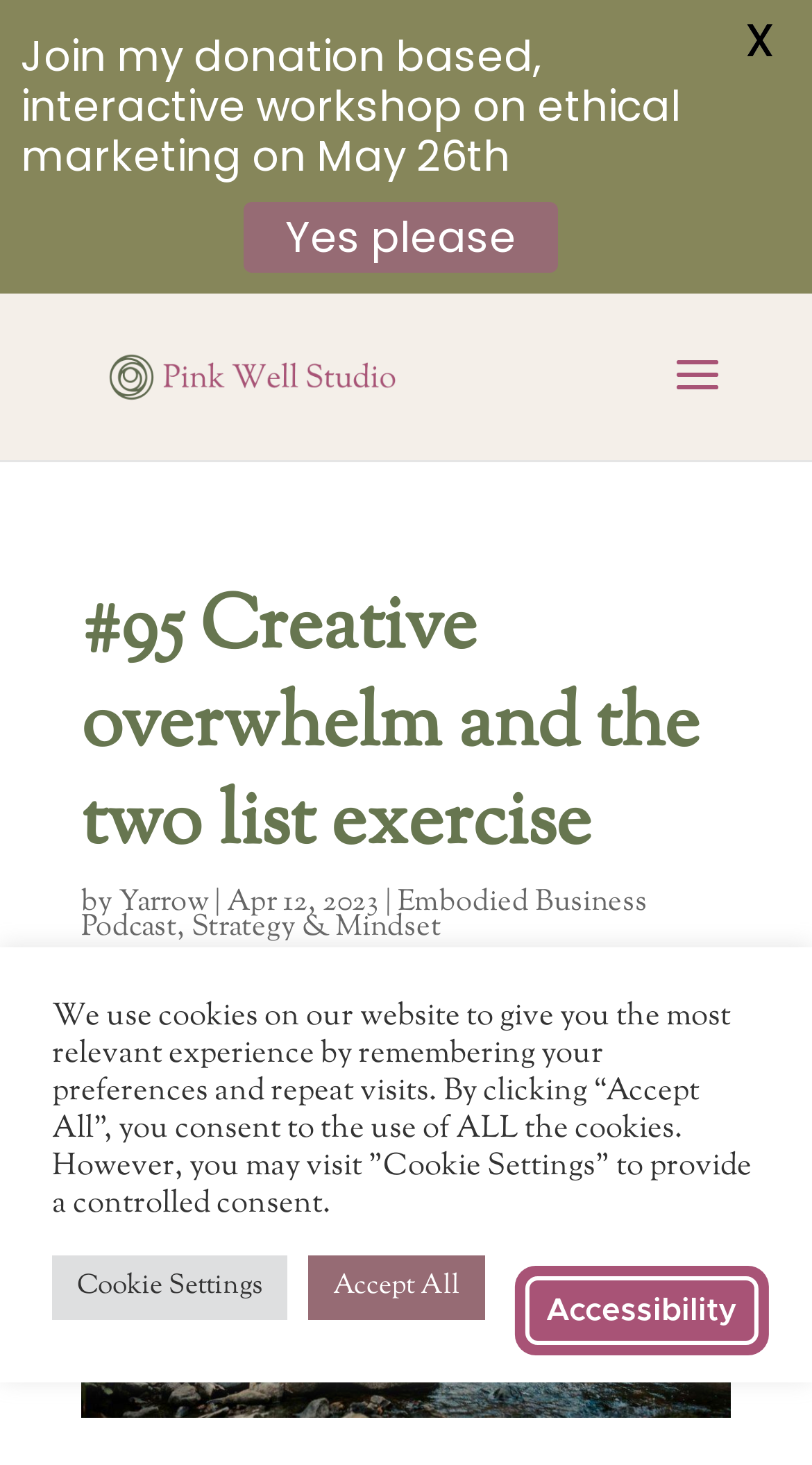Provide a one-word or short-phrase answer to the question:
Who is the author of this article?

Yarrow